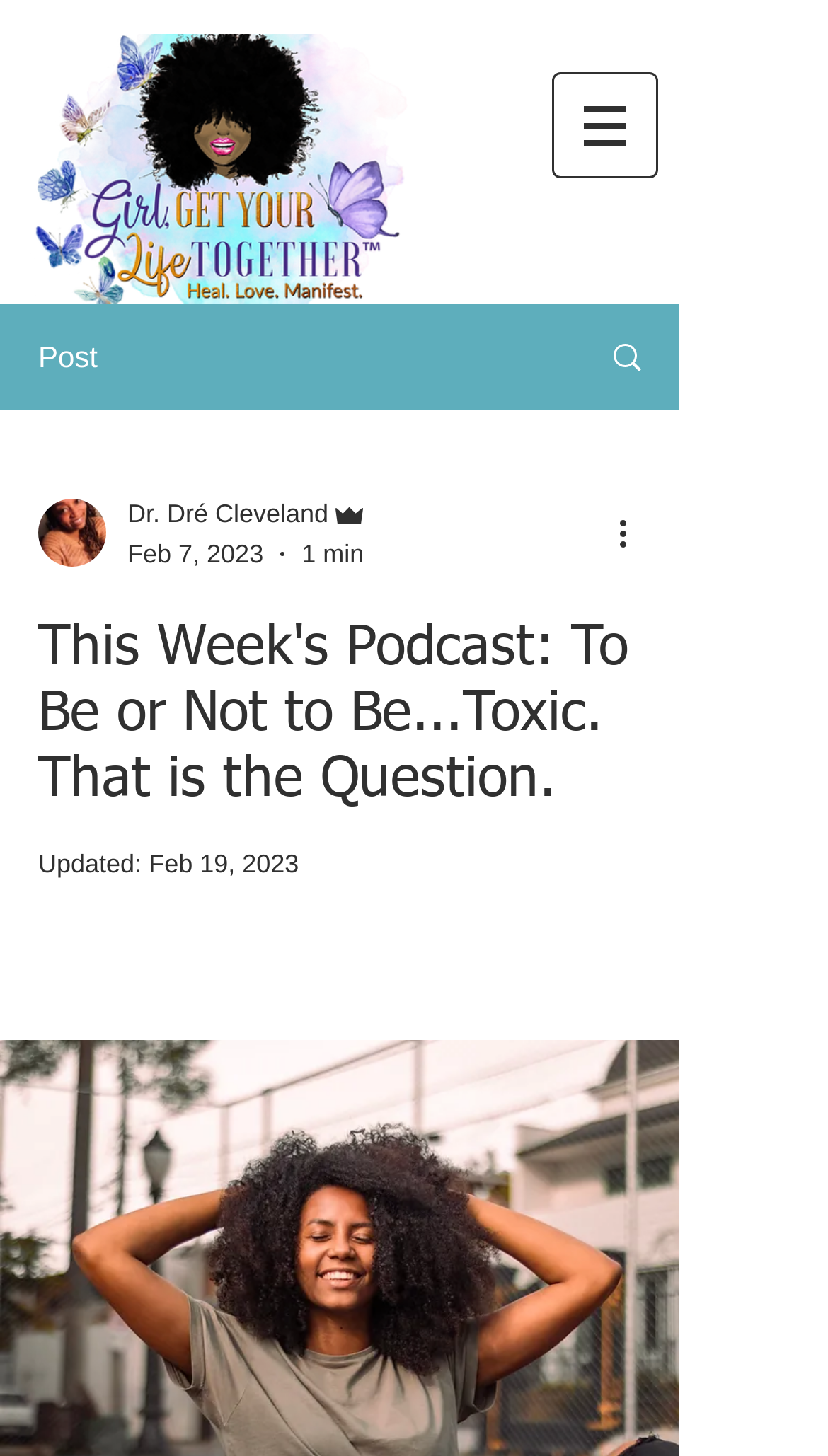Who is the author of the post?
Give a detailed explanation using the information visible in the image.

I found the answer by looking at the generic element which has the text 'Dr. Dré Cleveland' and is located near the writer's picture. This suggests that Dr. Dré Cleveland is the author of the post.